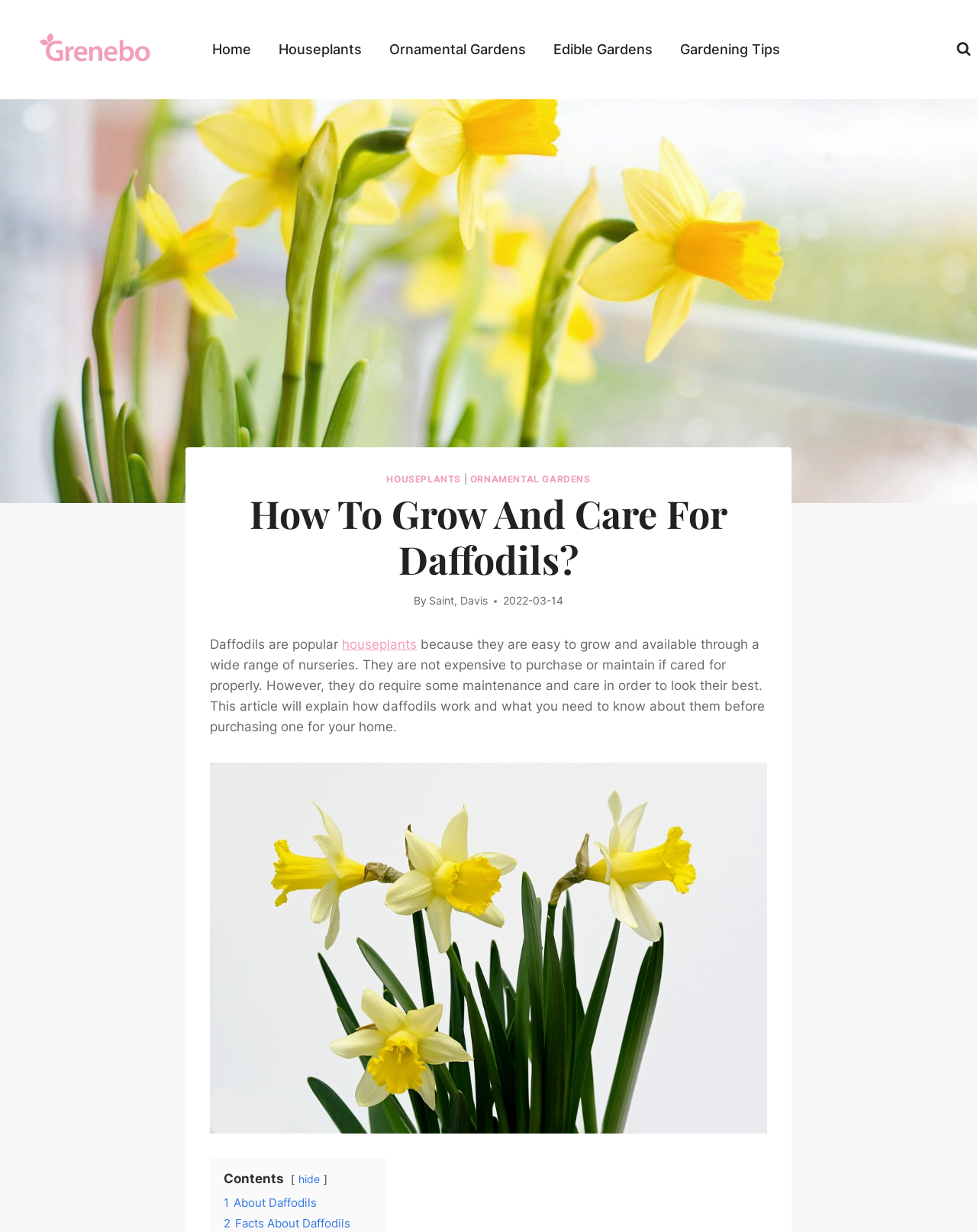What is the date of the article?
Give a detailed response to the question by analyzing the screenshot.

The date of the article can be found below the title, where it says 'By Saint, Davis' and the date '2022-03-14'.